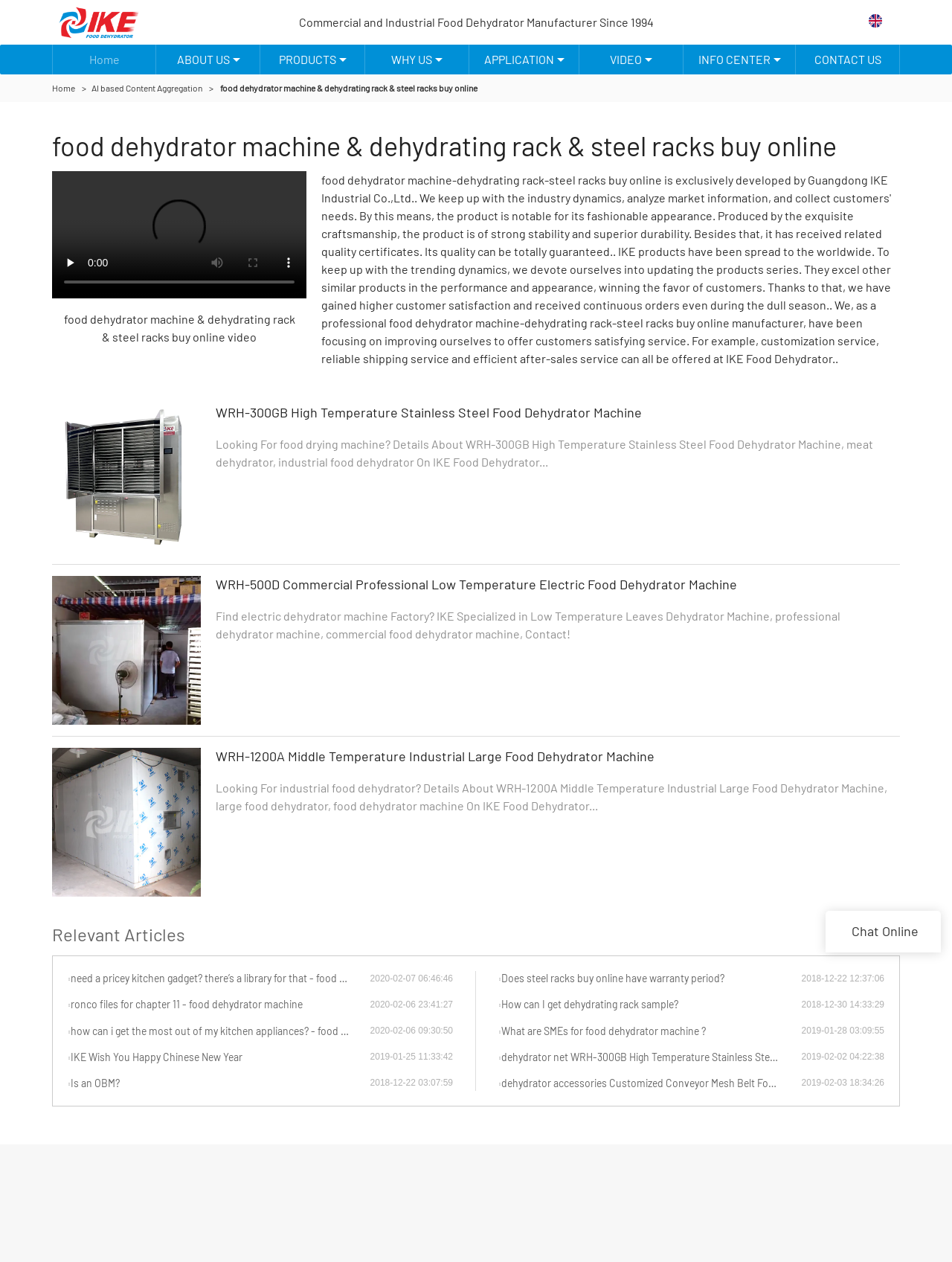Extract the main heading from the webpage content.

food dehydrator machine & dehydrating rack & steel racks buy online